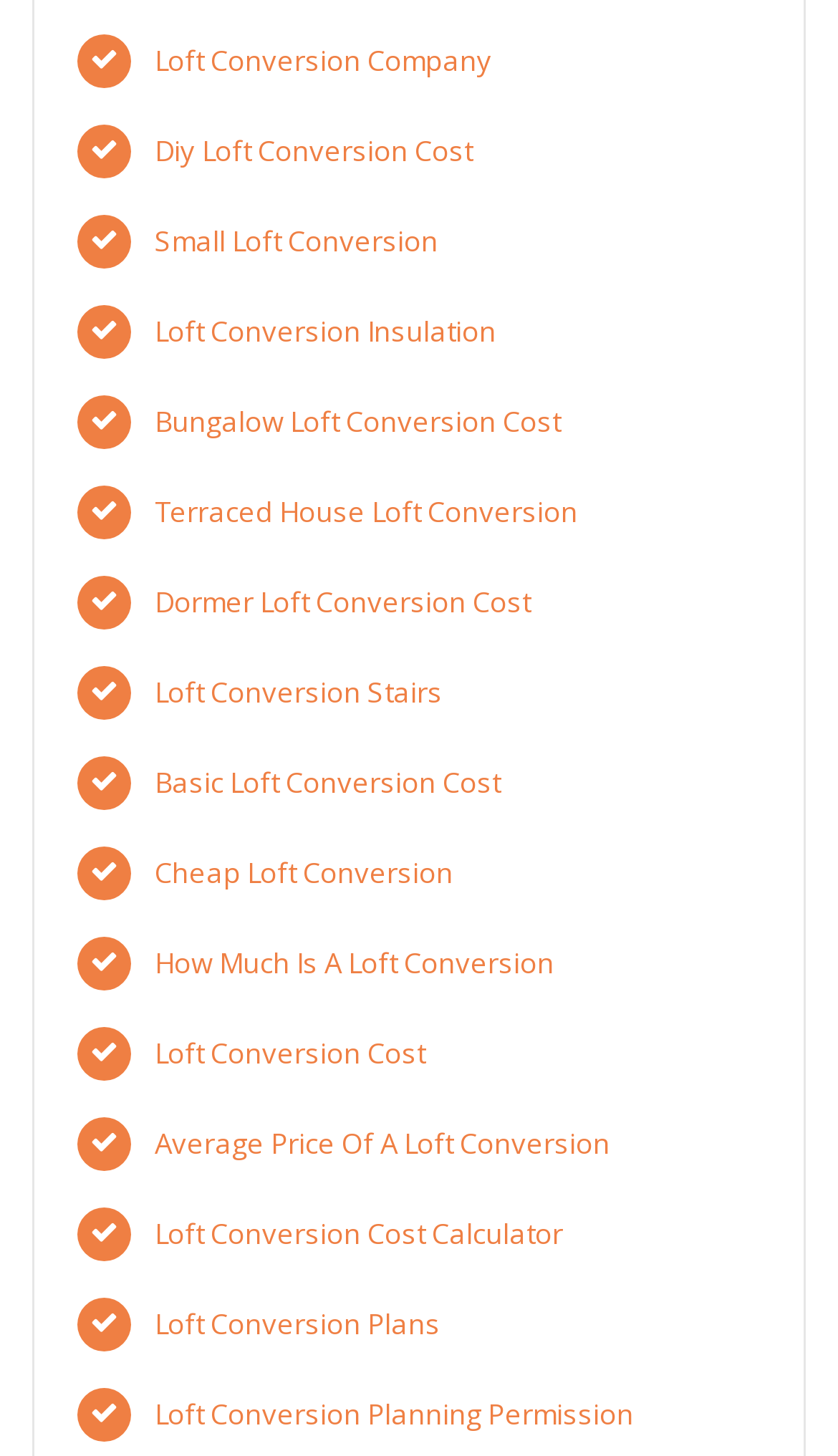Locate the bounding box coordinates of the UI element described by: "Bungalow Loft Conversion Cost". The bounding box coordinates should consist of four float numbers between 0 and 1, i.e., [left, top, right, bottom].

[0.185, 0.276, 0.669, 0.302]